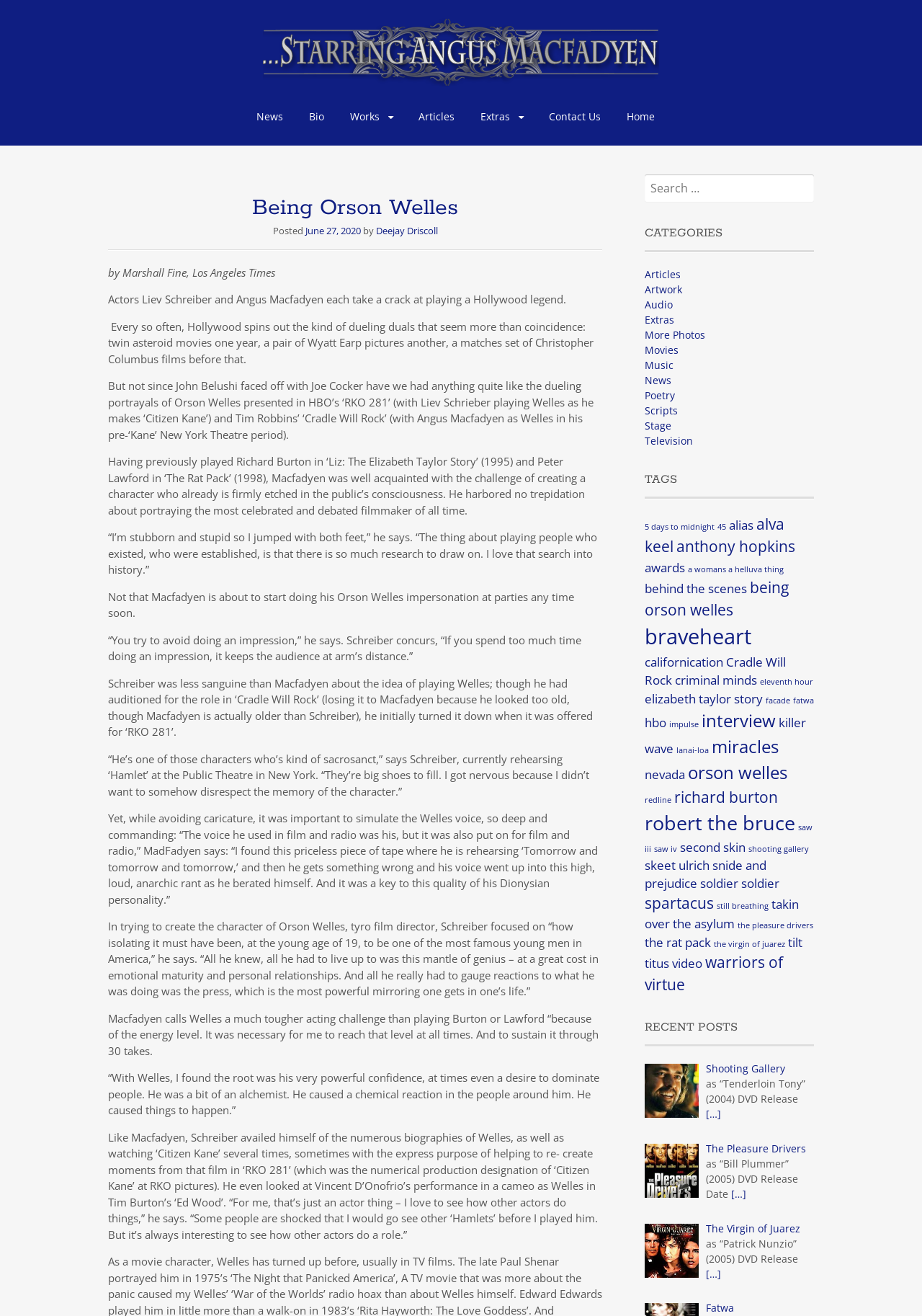Please analyze the image and provide a thorough answer to the question:
What is the category of the article?

The category of the article can be found in the navigation section of the webpage, which includes links to different categories such as 'News', 'Bio', 'Works', etc. The 'News' category is indicated by the element with the text 'News' and the bounding box coordinates [0.269, 0.08, 0.316, 0.097].